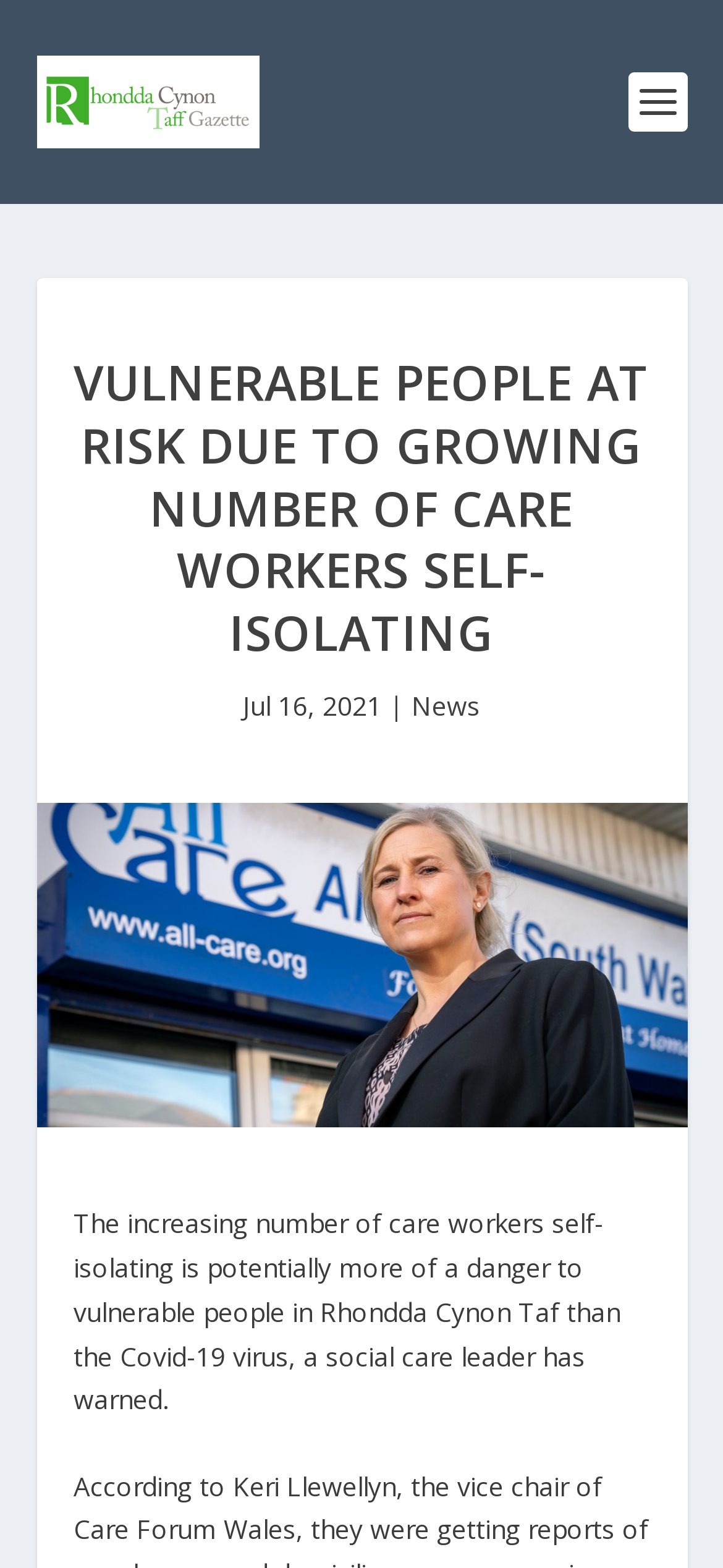Provide the bounding box coordinates in the format (top-left x, top-left y, bottom-right x, bottom-right y). All values are floating point numbers between 0 and 1. Determine the bounding box coordinate of the UI element described as: News

[0.569, 0.439, 0.664, 0.461]